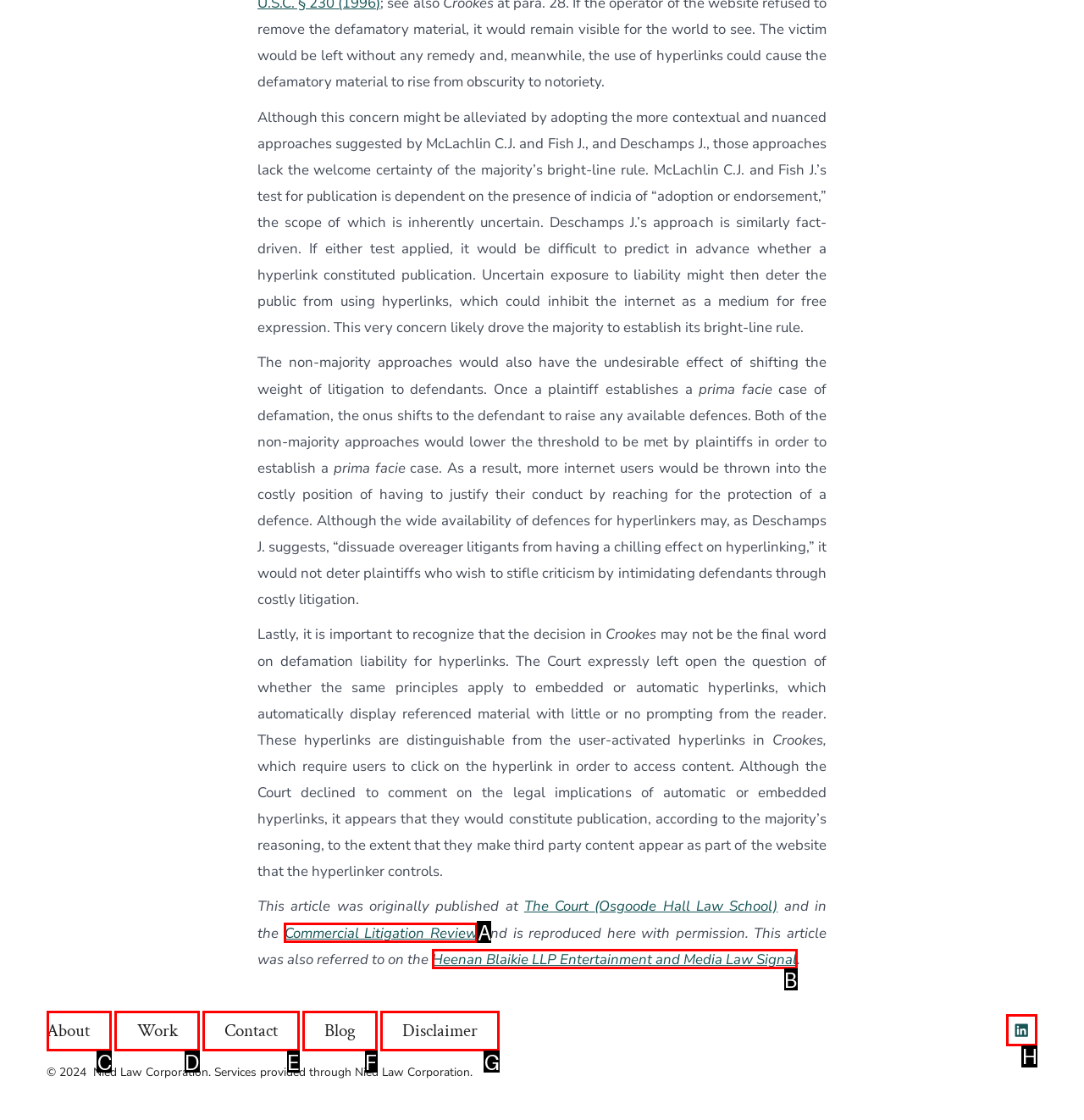Given the description: Work, select the HTML element that matches it best. Reply with the letter of the chosen option directly.

D